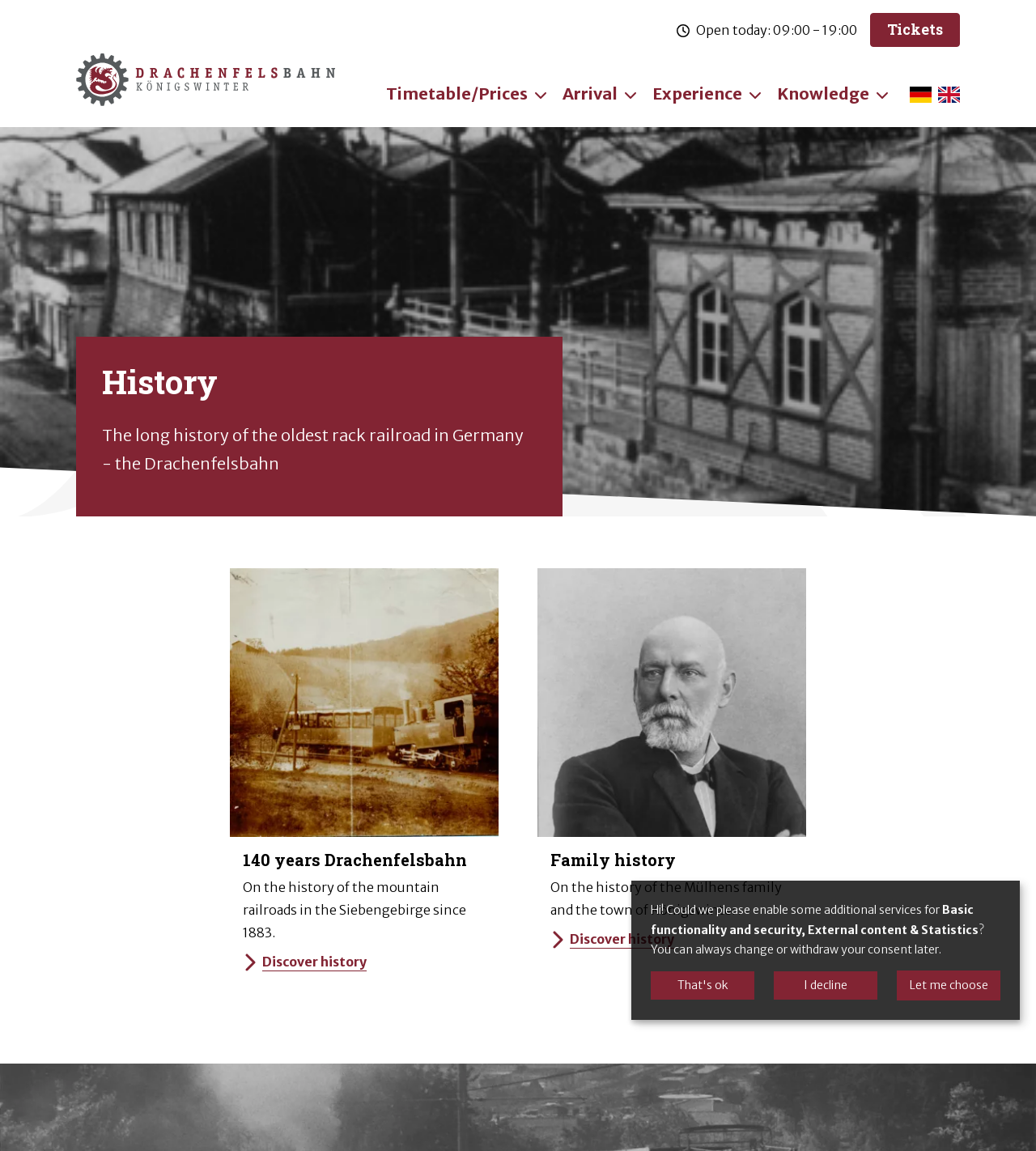Locate the bounding box coordinates of the region to be clicked to comply with the following instruction: "Buy tickets". The coordinates must be four float numbers between 0 and 1, in the form [left, top, right, bottom].

[0.84, 0.011, 0.927, 0.04]